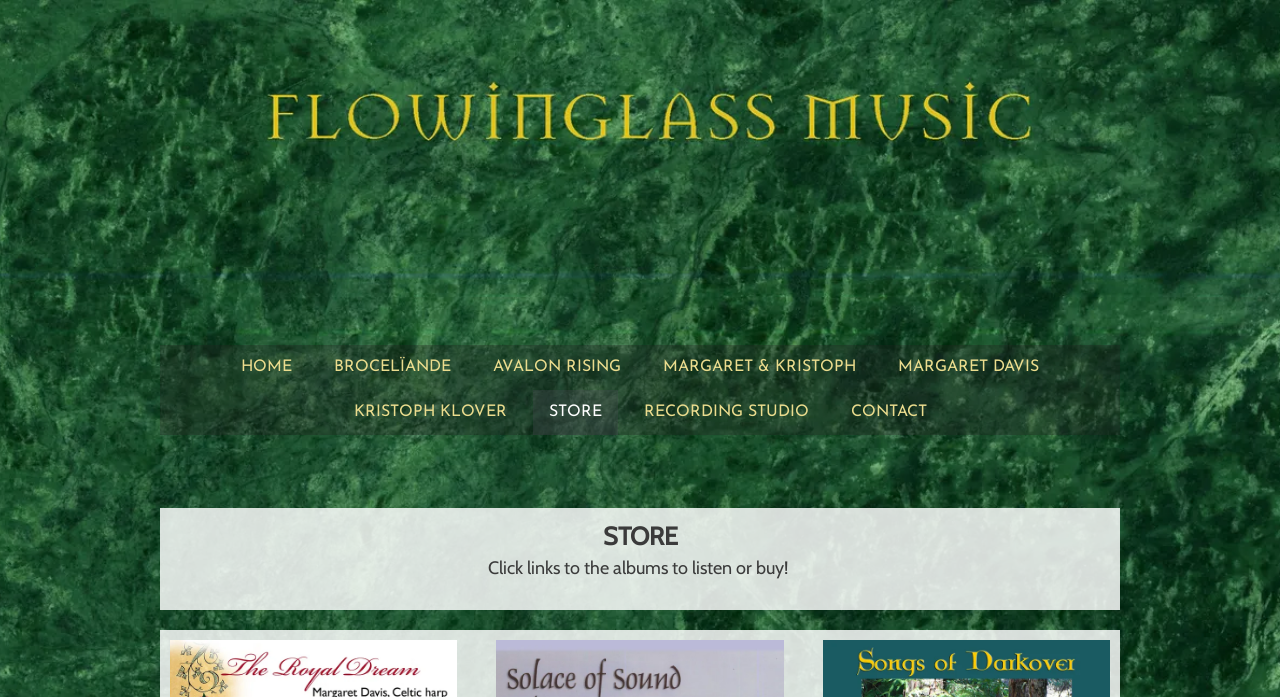Locate the bounding box of the UI element defined by this description: "Margaret & Kristoph". The coordinates should be given as four float numbers between 0 and 1, formatted as [left, top, right, bottom].

[0.505, 0.494, 0.681, 0.559]